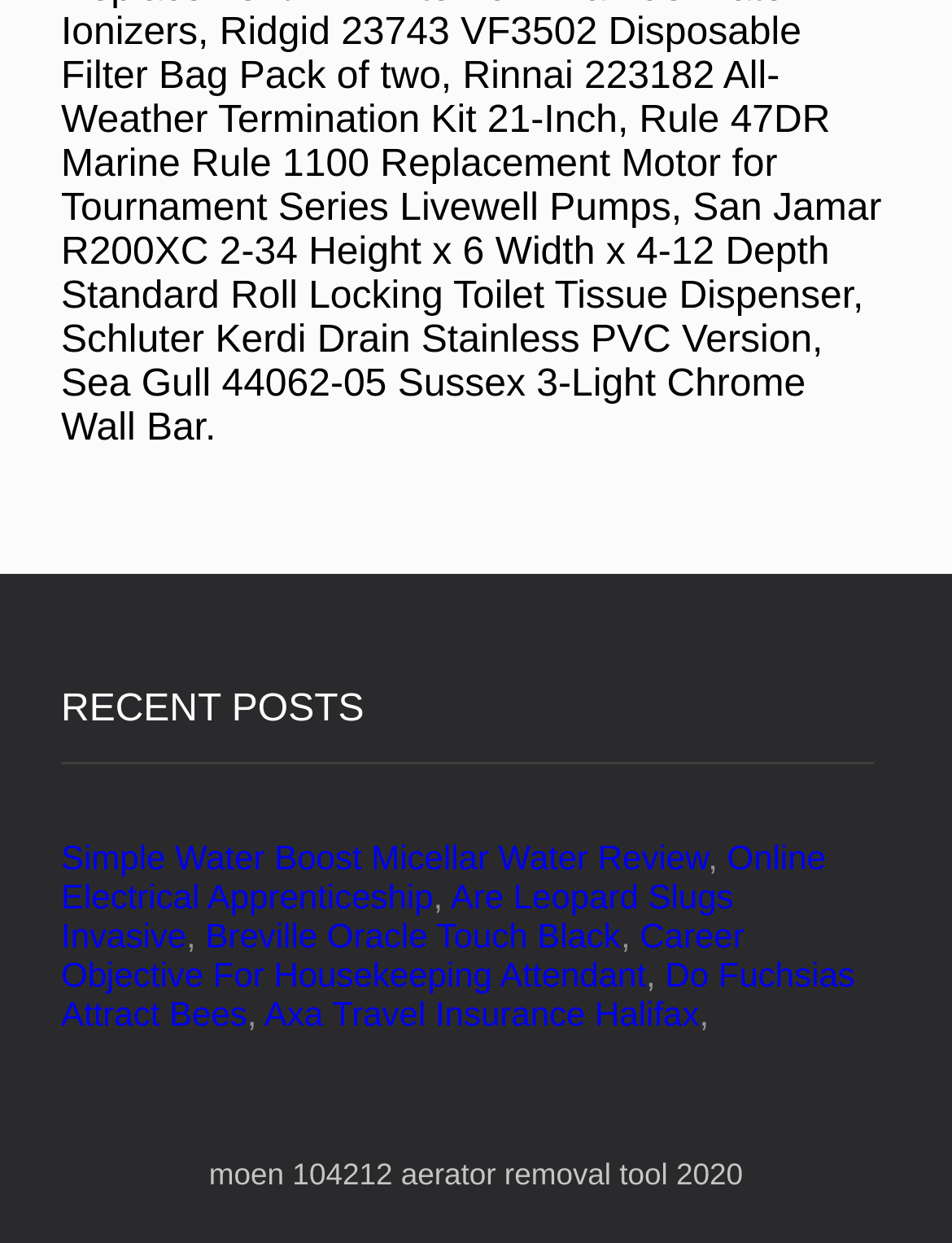What is the text at the bottom of the webpage?
Could you please answer the question thoroughly and with as much detail as possible?

The text at the bottom of the webpage is 'moen 104212 aerator removal tool 2020' which is a static text element with bounding box coordinates [0.22, 0.93, 0.78, 0.958] and is located below all the links.